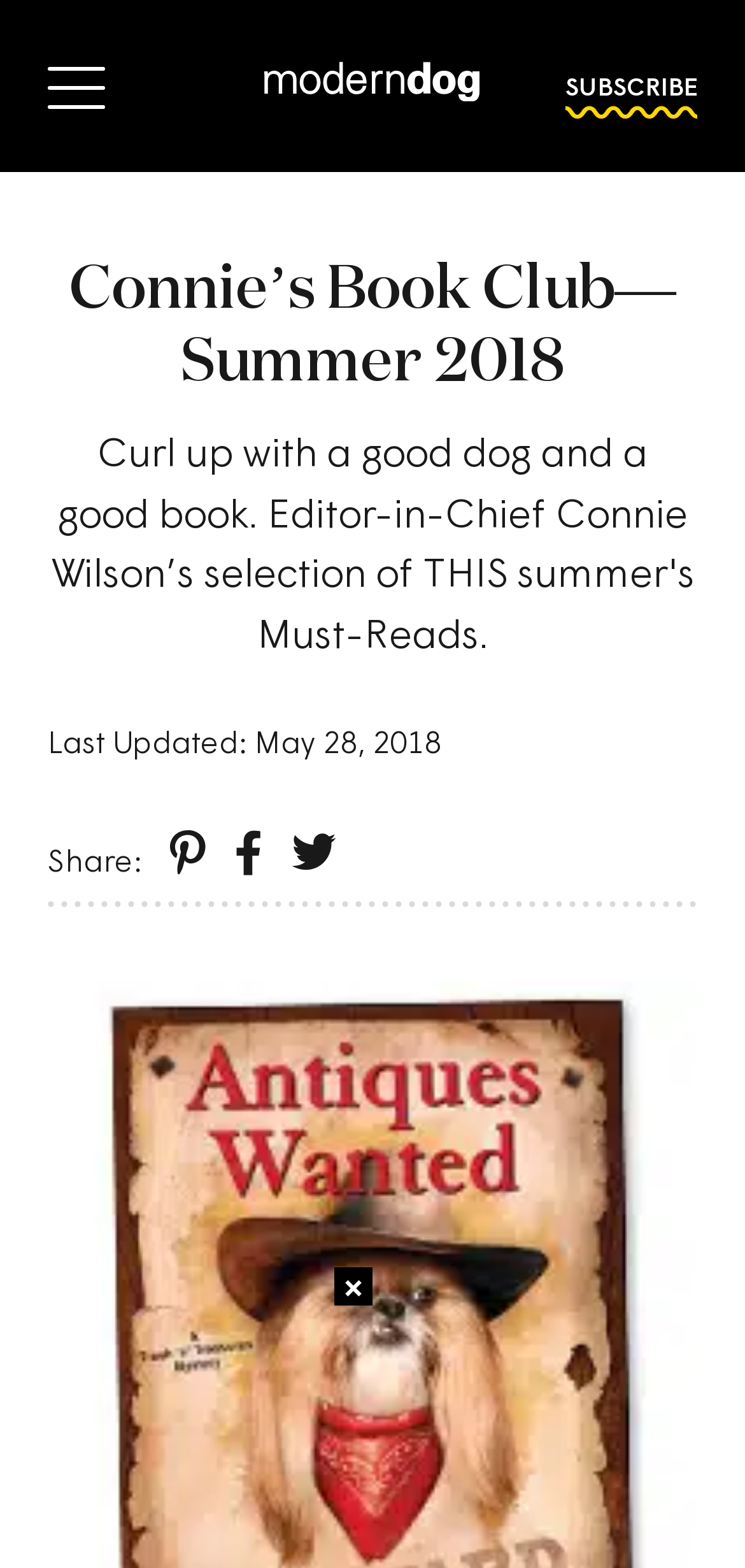What is the text of the webpage's headline?

Connie’s Book Club—Summer 2018